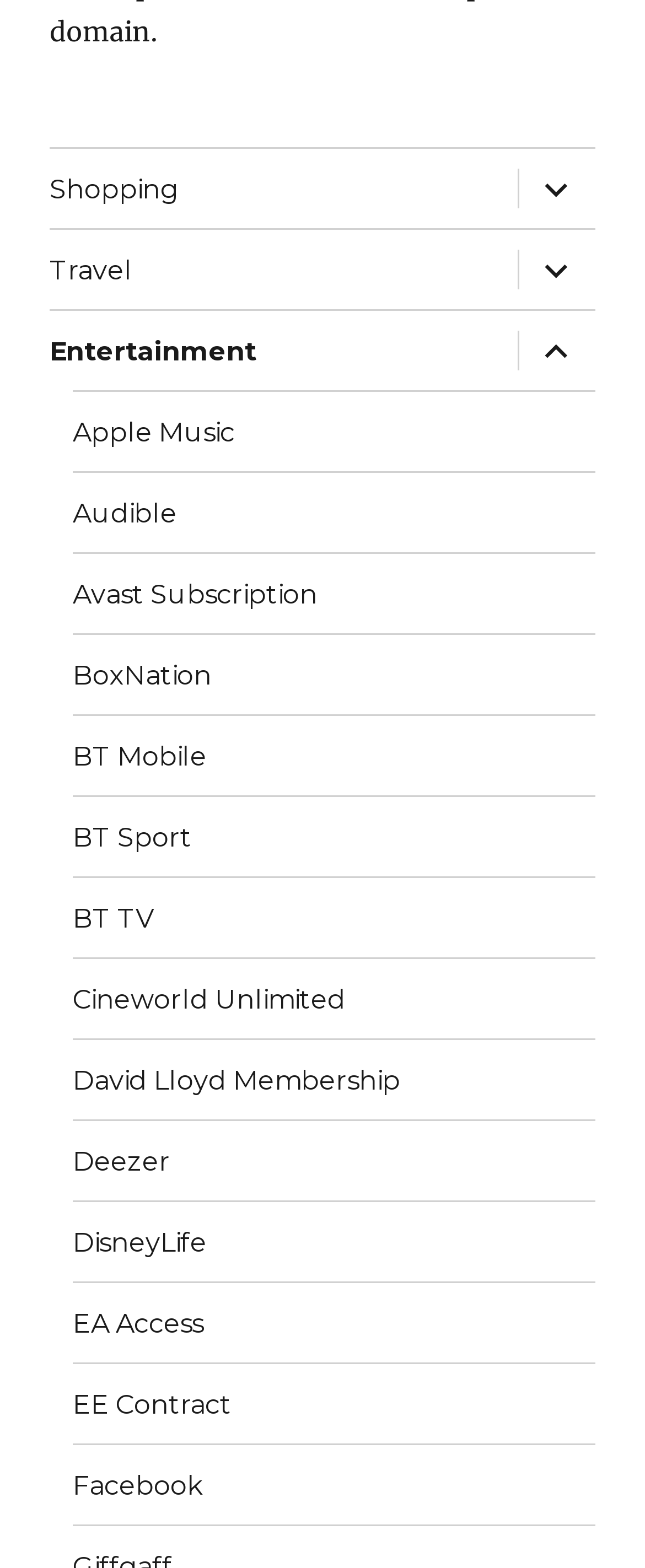Identify the bounding box coordinates of the part that should be clicked to carry out this instruction: "Check Facebook".

[0.113, 0.922, 0.923, 0.972]